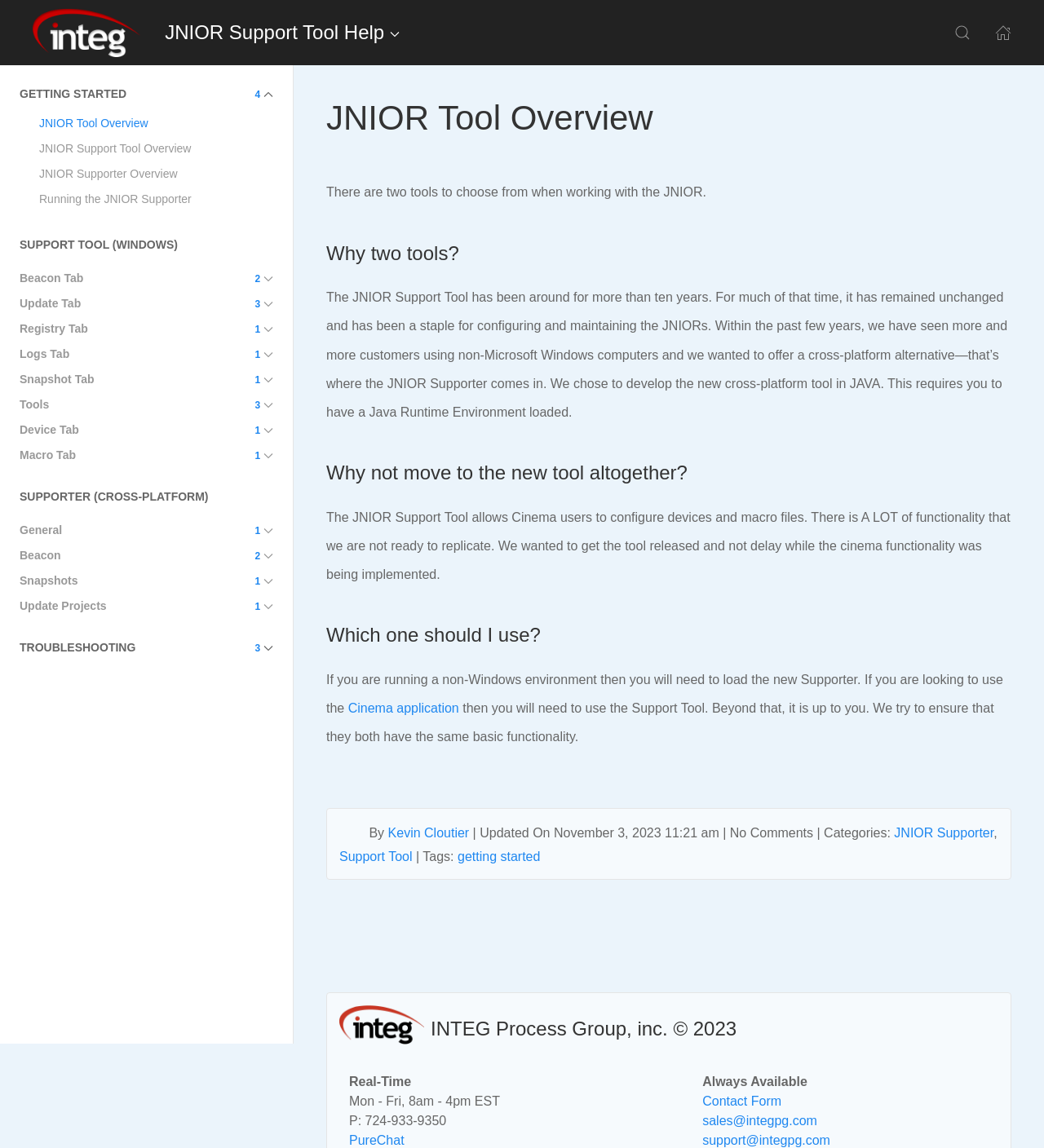Locate the coordinates of the bounding box for the clickable region that fulfills this instruction: "Go to GETTING STARTED 4".

[0.019, 0.071, 0.262, 0.093]